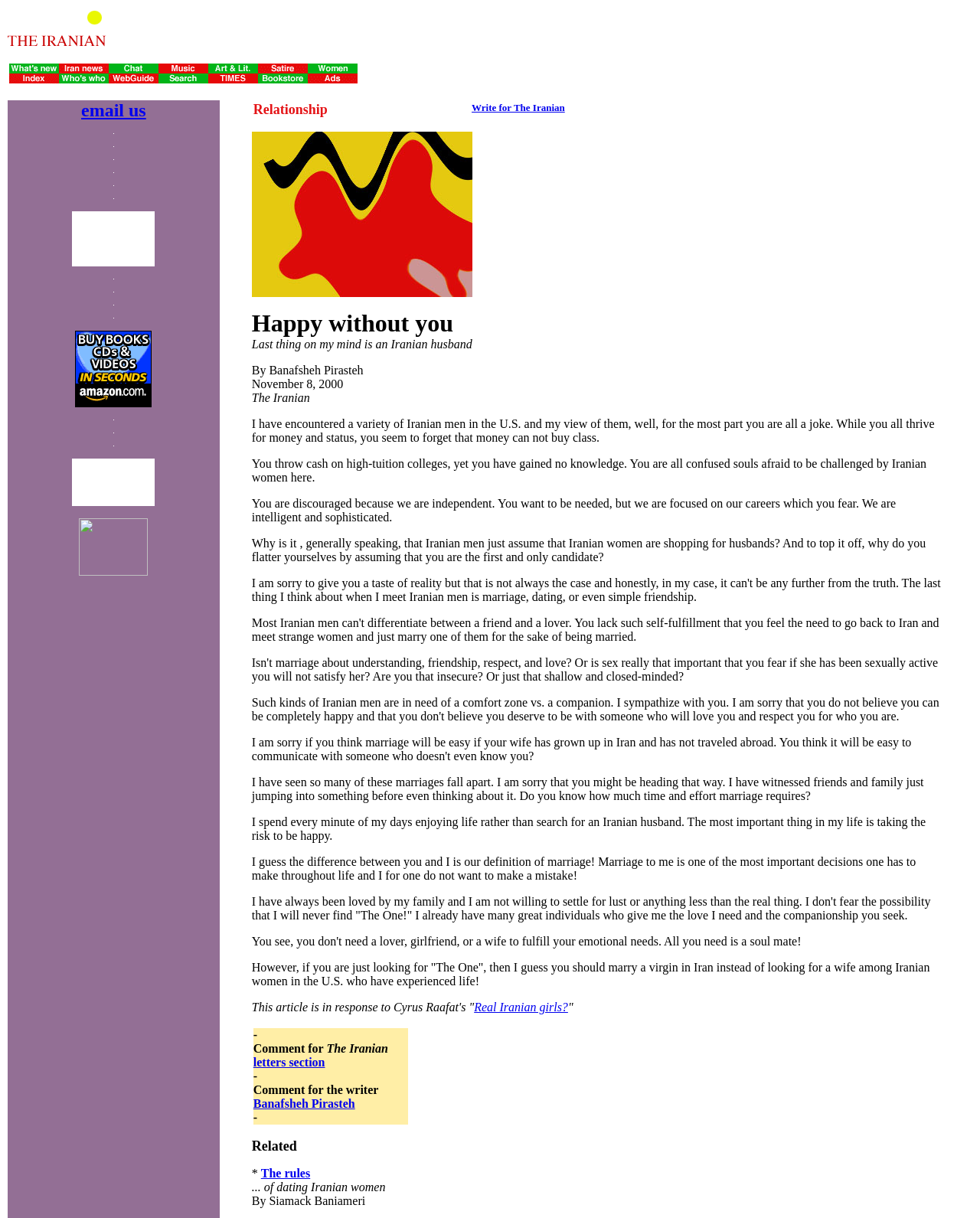Please predict the bounding box coordinates of the element's region where a click is necessary to complete the following instruction: "Click the 'email us' link". The coordinates should be represented by four float numbers between 0 and 1, i.e., [left, top, right, bottom].

[0.083, 0.082, 0.149, 0.099]